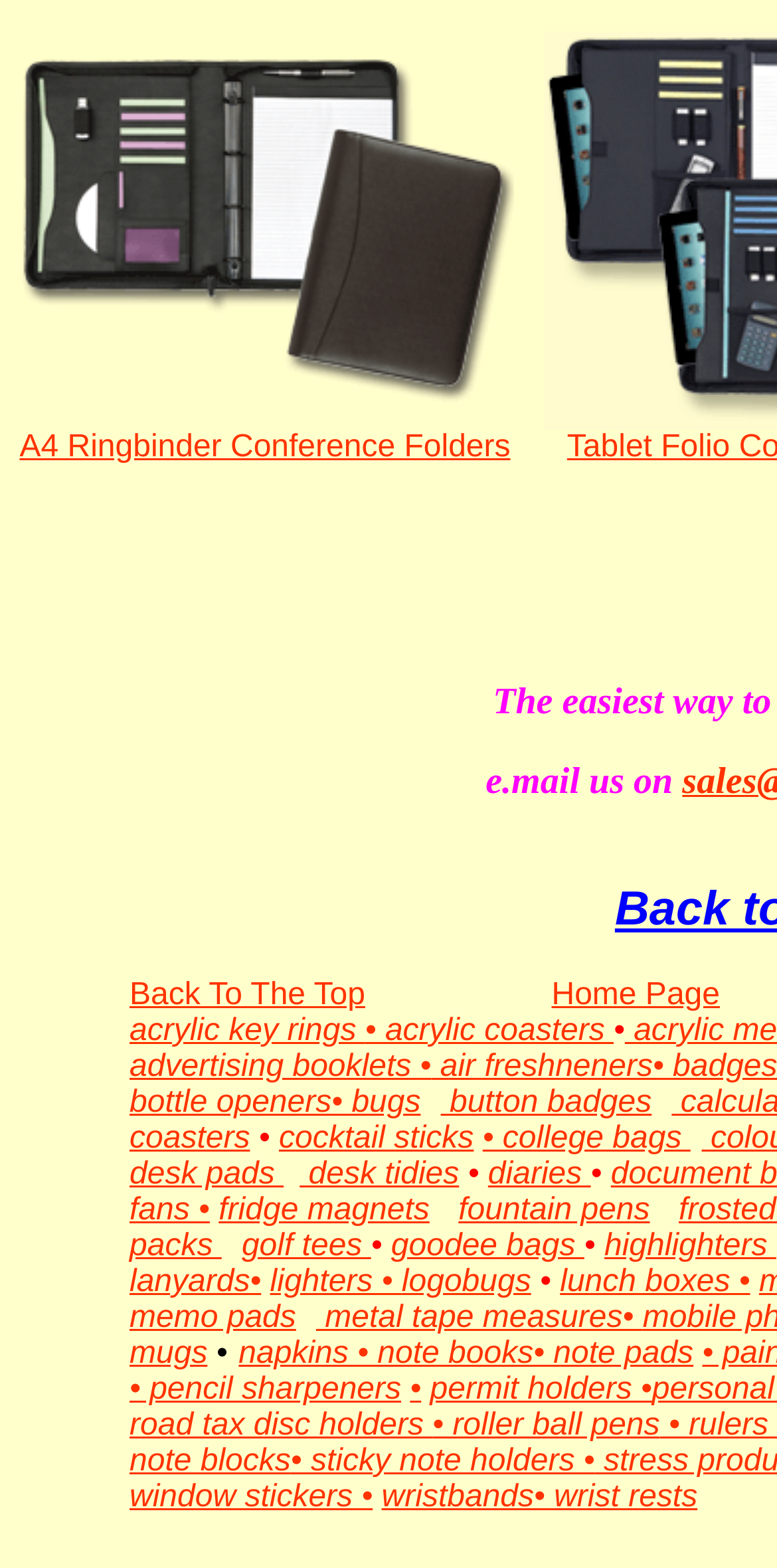Is there a product category for 'A4 Ringbinder Conference Folders'?
Please use the image to deliver a detailed and complete answer.

I saw a link with the text 'A4 Ringbinder Conference Folders' which suggests that it is a product category.